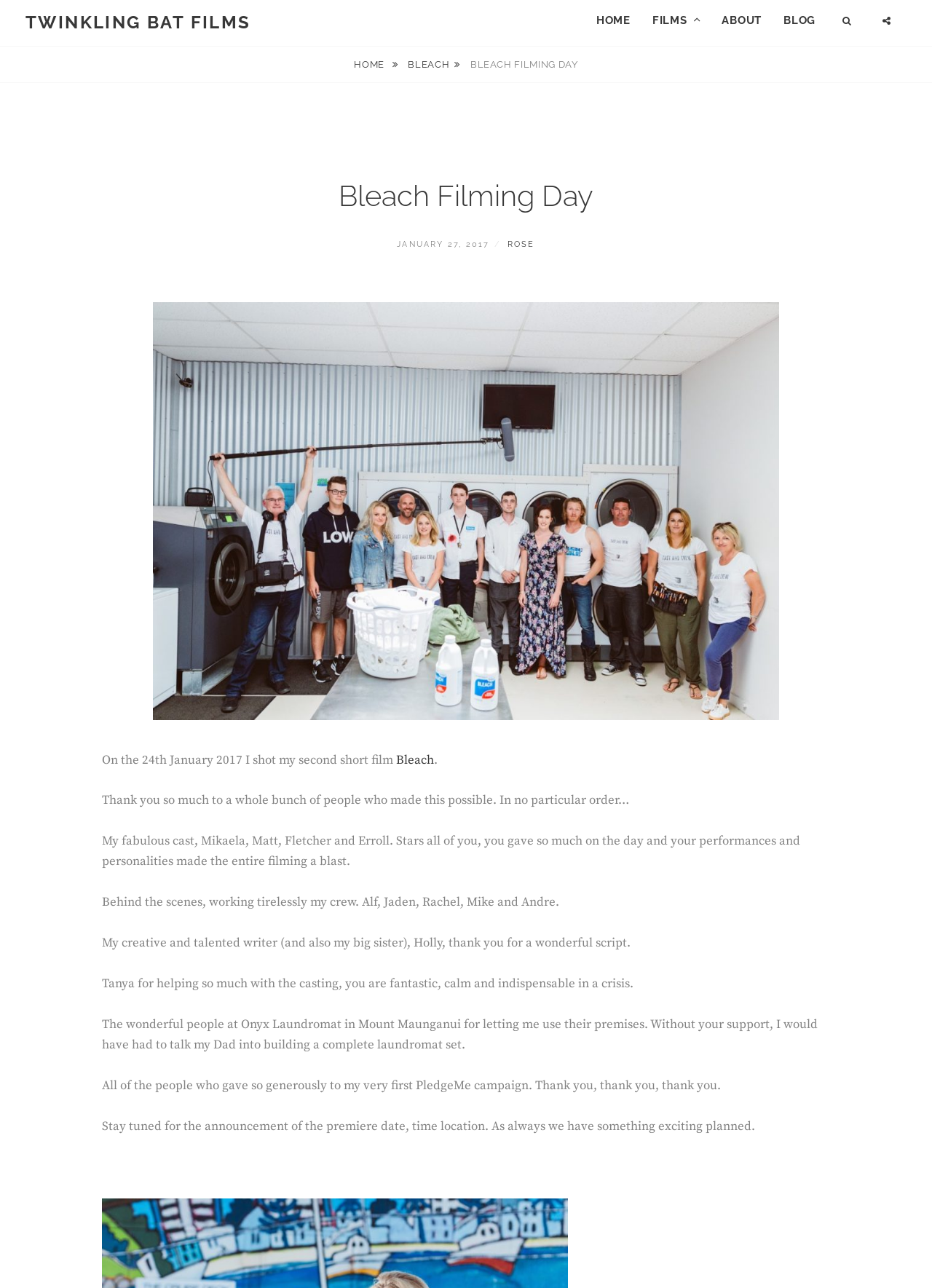Respond to the following question with a brief word or phrase:
What is the date of the film shoot?

January 24, 2017